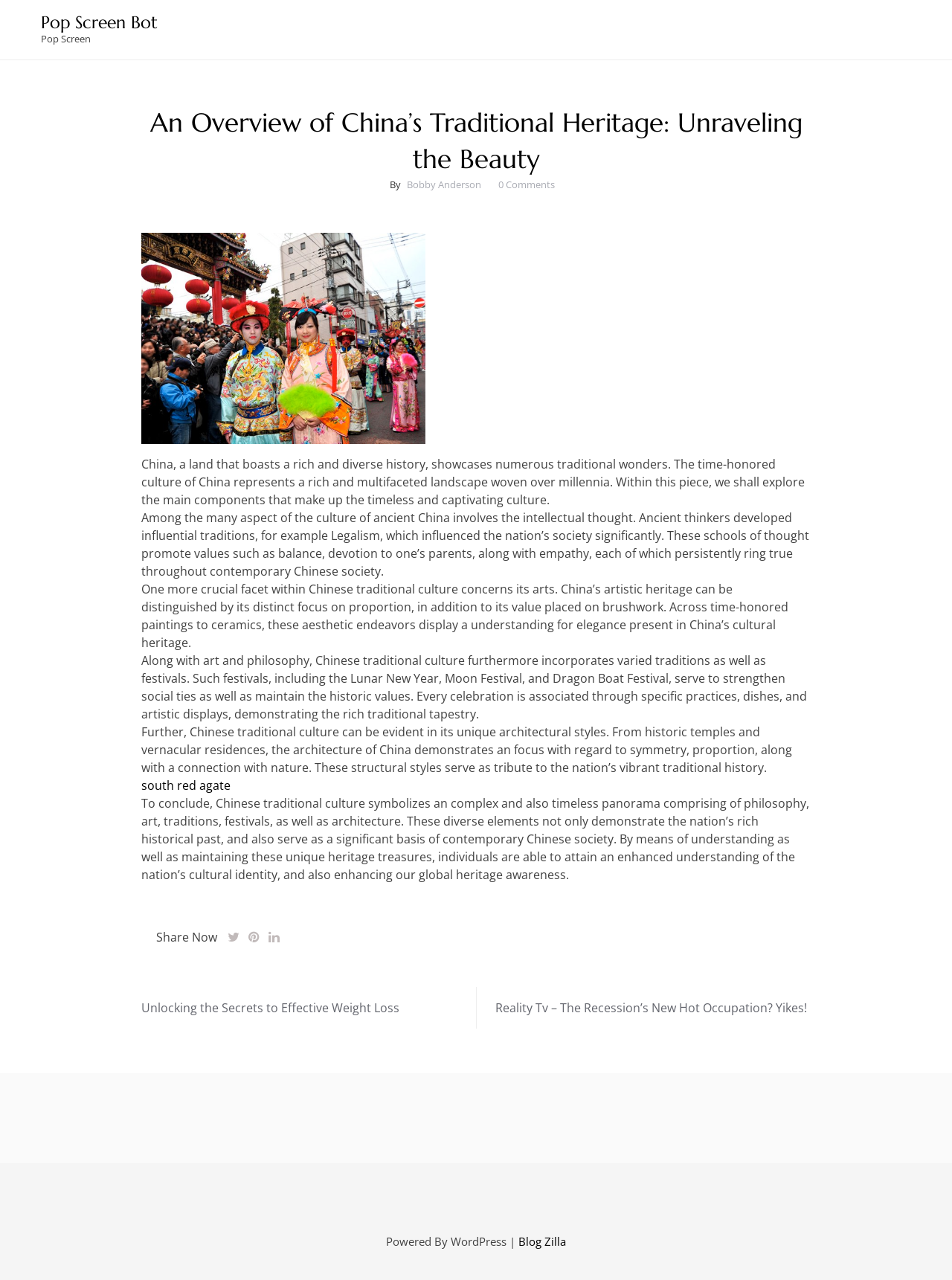What is the author of the article?
Please provide a detailed answer to the question.

The author of the article can be found by looking at the text next to the 'By' label, which is 'Bobby Anderson'.